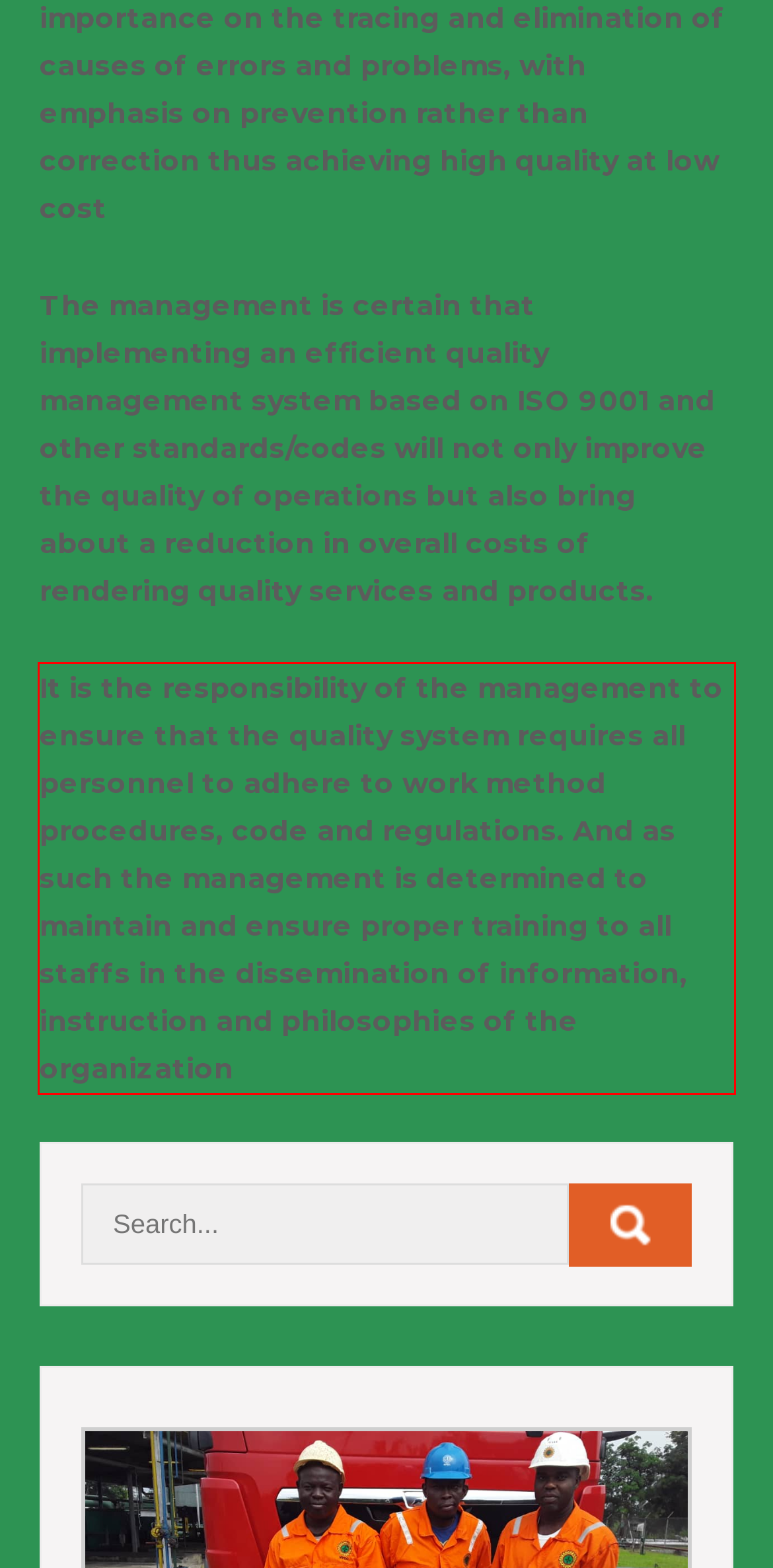Given a screenshot of a webpage containing a red bounding box, perform OCR on the text within this red bounding box and provide the text content.

It is the responsibility of the management to ensure that the quality system requires all personnel to adhere to work method procedures, code and regulations. And as such the management is determined to maintain and ensure proper training to all staffs in the dissemination of information, instruction and philosophies of the organization